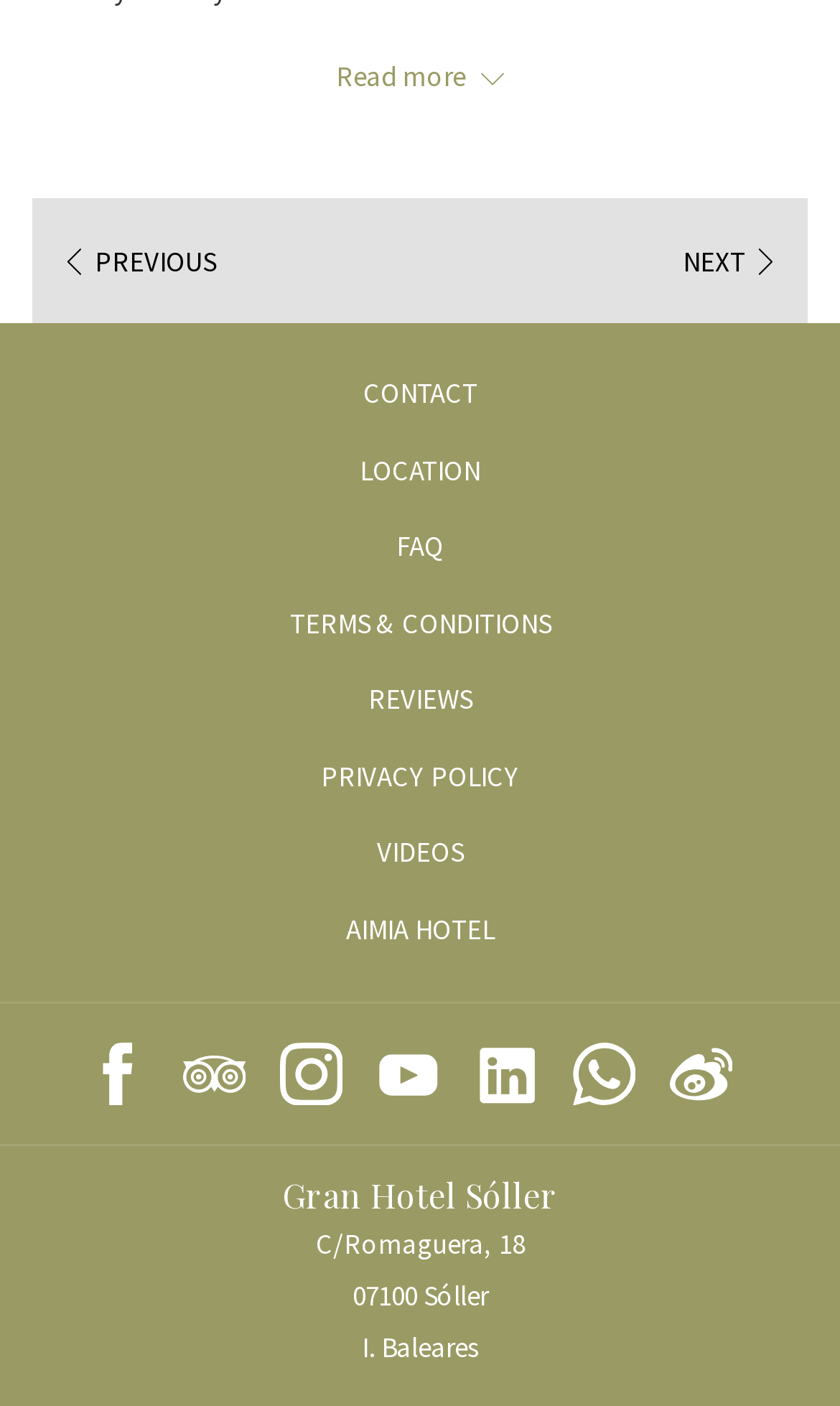Please use the details from the image to answer the following question comprehensively:
How many social media links are present on the webpage?

After examining the webpage, I found six social media links: Facebook, Tripadvisor, Instagram, Youtube, LinkedIn, and Whatsapp. These links are located at the bottom of the webpage.